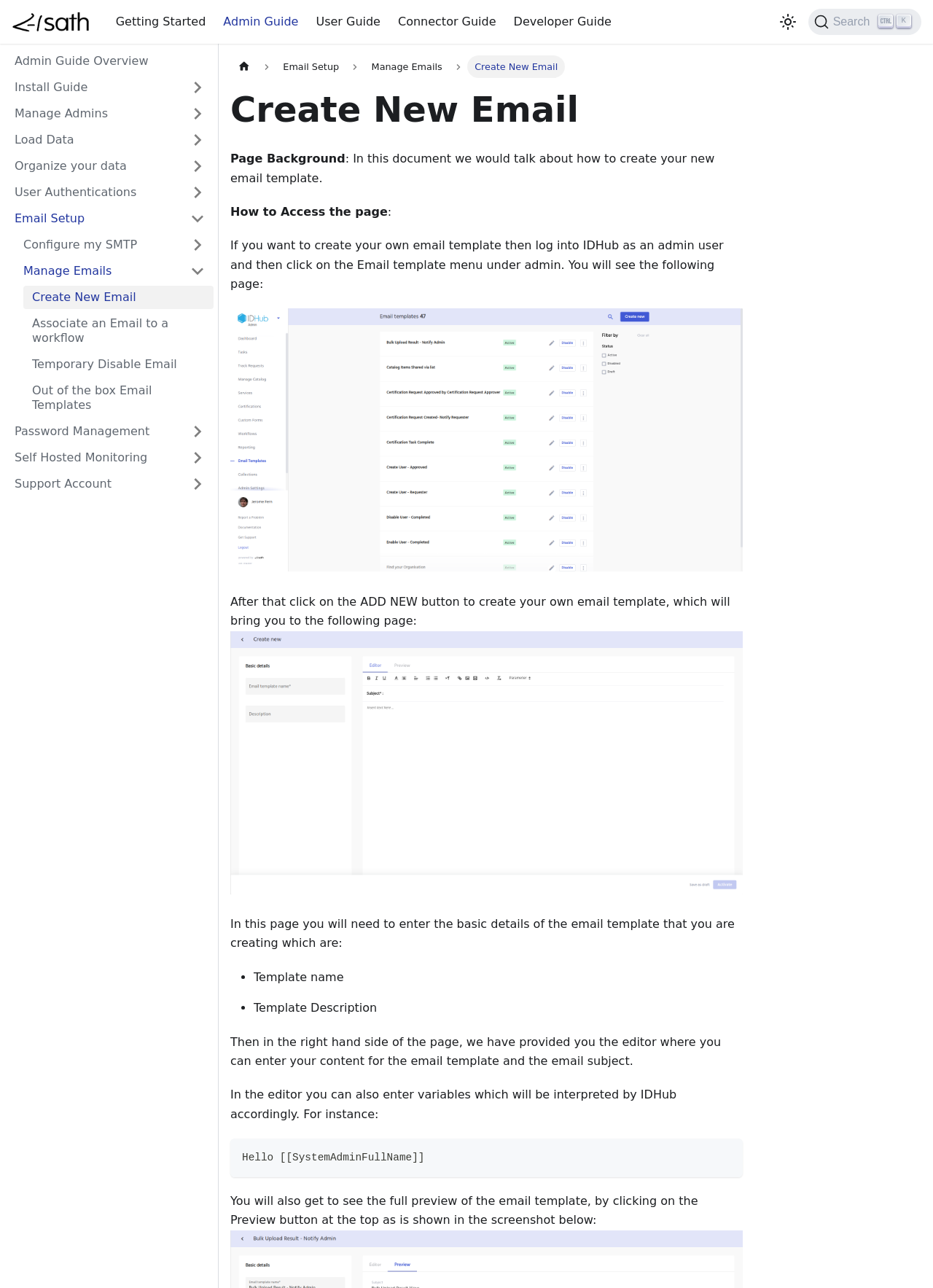Using the webpage screenshot and the element description Configure my SMTP, determine the bounding box coordinates. Specify the coordinates in the format (top-left x, top-left y, bottom-right x, bottom-right y) with values ranging from 0 to 1.

[0.016, 0.181, 0.229, 0.199]